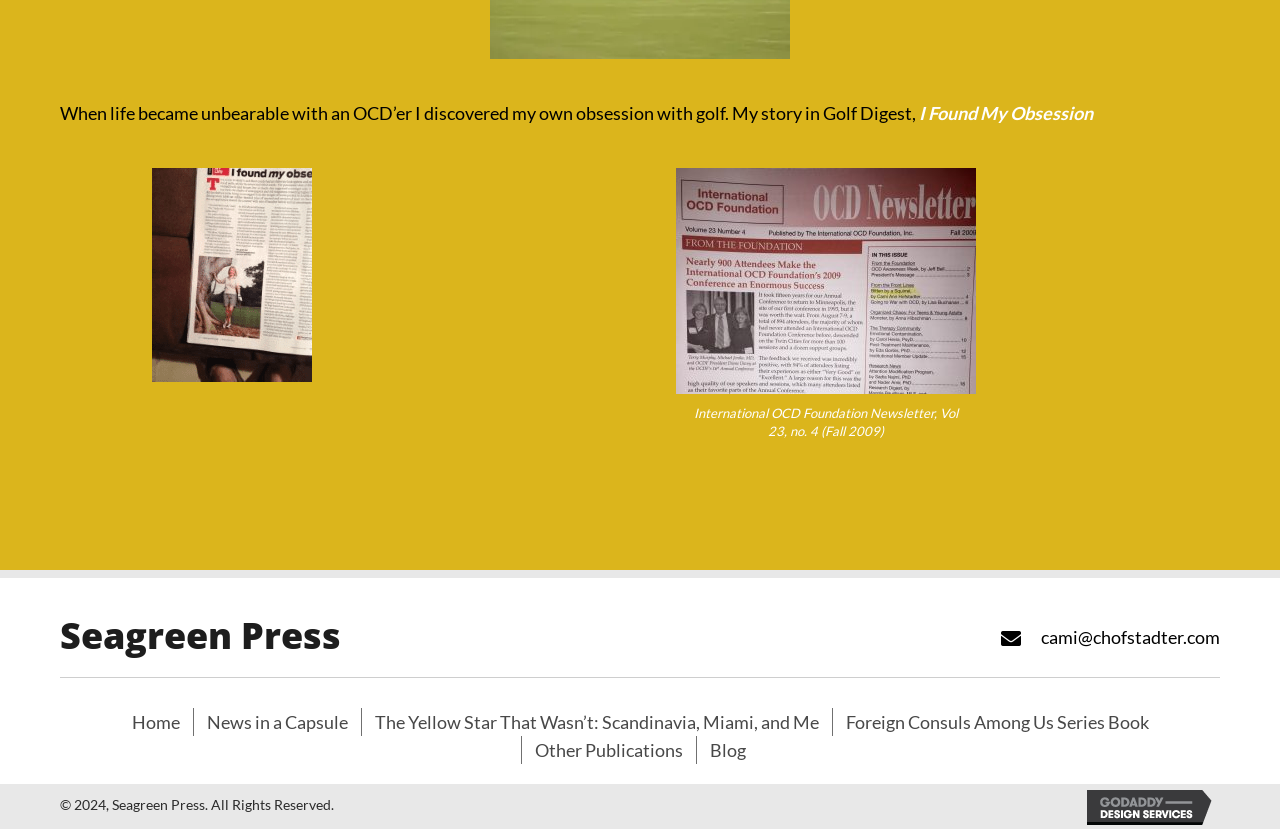Find the UI element described as: "Home" and predict its bounding box coordinates. Ensure the coordinates are four float numbers between 0 and 1, [left, top, right, bottom].

[0.093, 0.854, 0.15, 0.888]